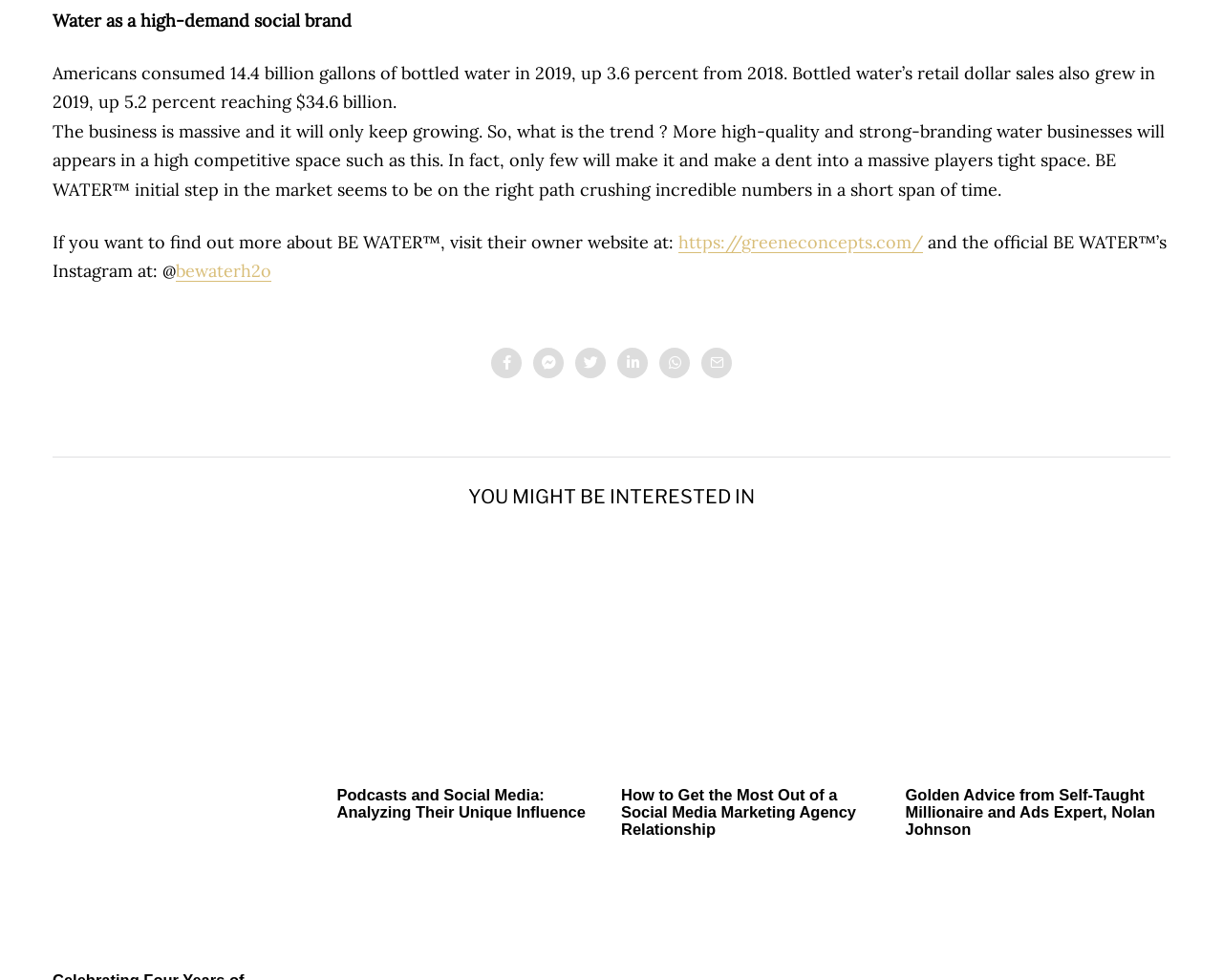What is the topic of the second article?
Examine the image and give a concise answer in one word or a short phrase.

Social Media Marketing